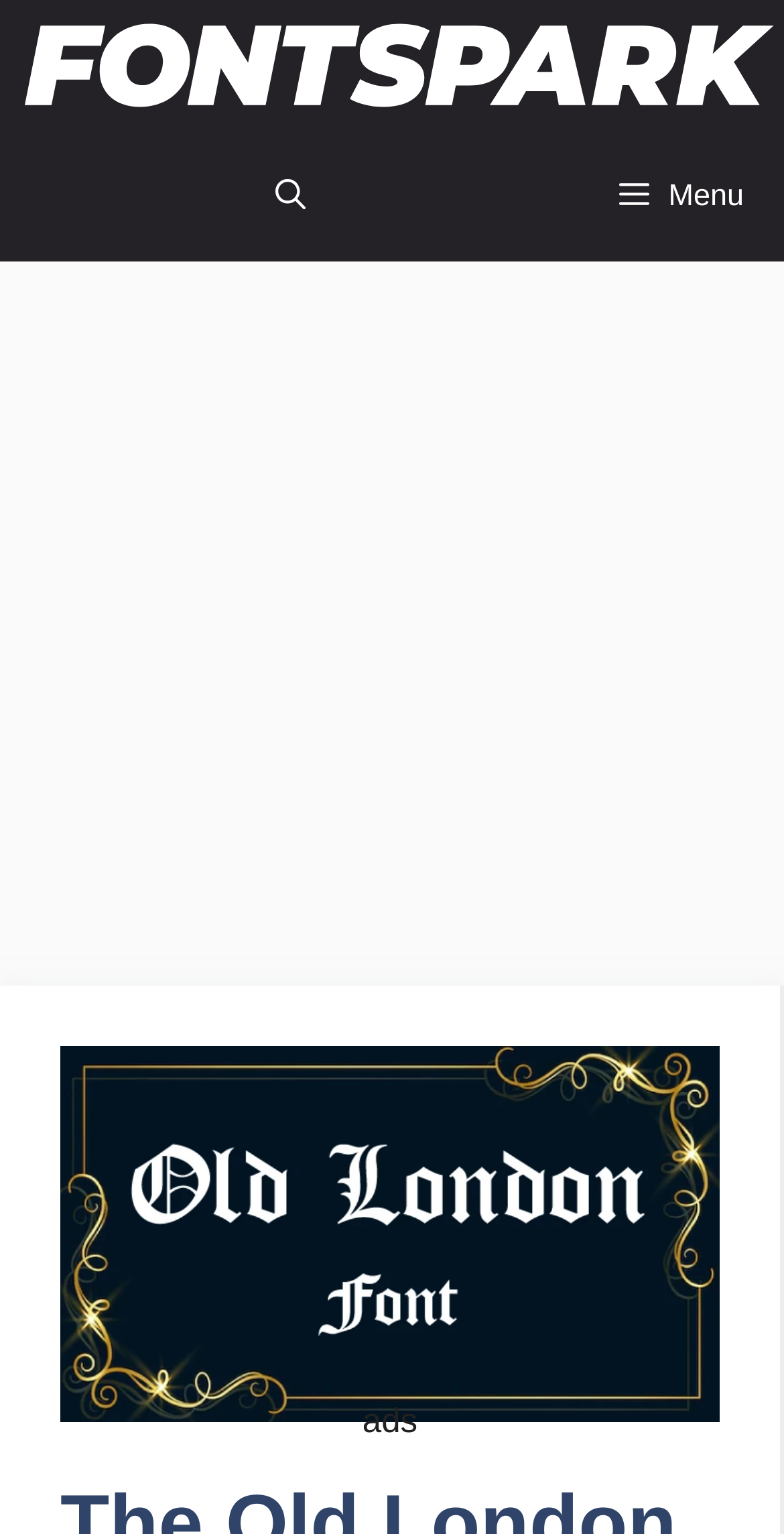Locate and extract the text of the main heading on the webpage.

The Old London Font Free Download